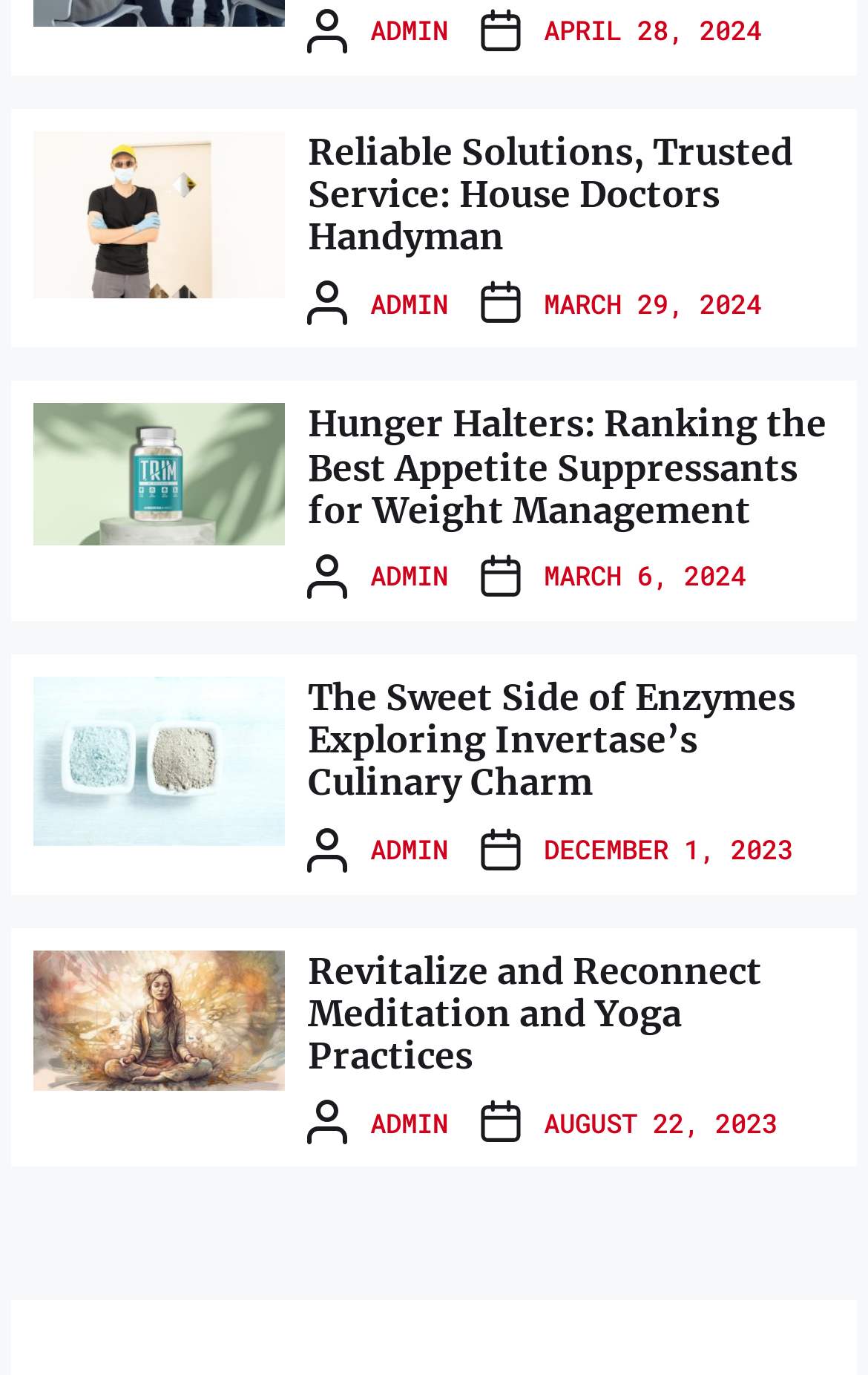Provide your answer to the question using just one word or phrase: How many links are there in the first article?

3